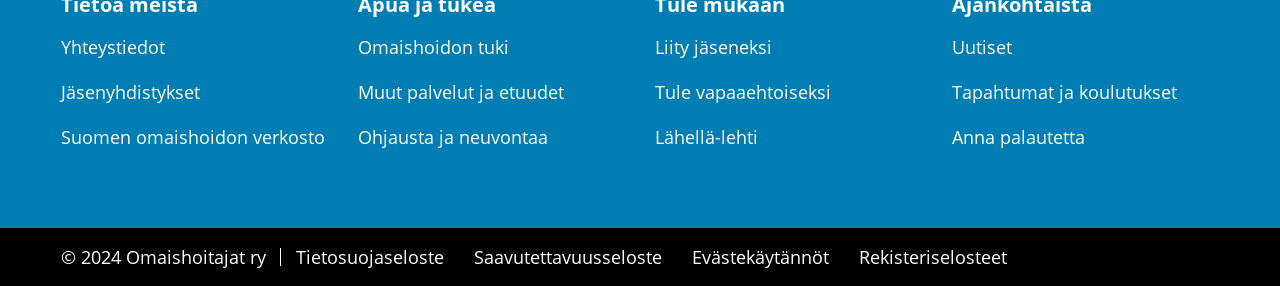Find and indicate the bounding box coordinates of the region you should select to follow the given instruction: "Give feedback".

[0.744, 0.438, 0.848, 0.522]